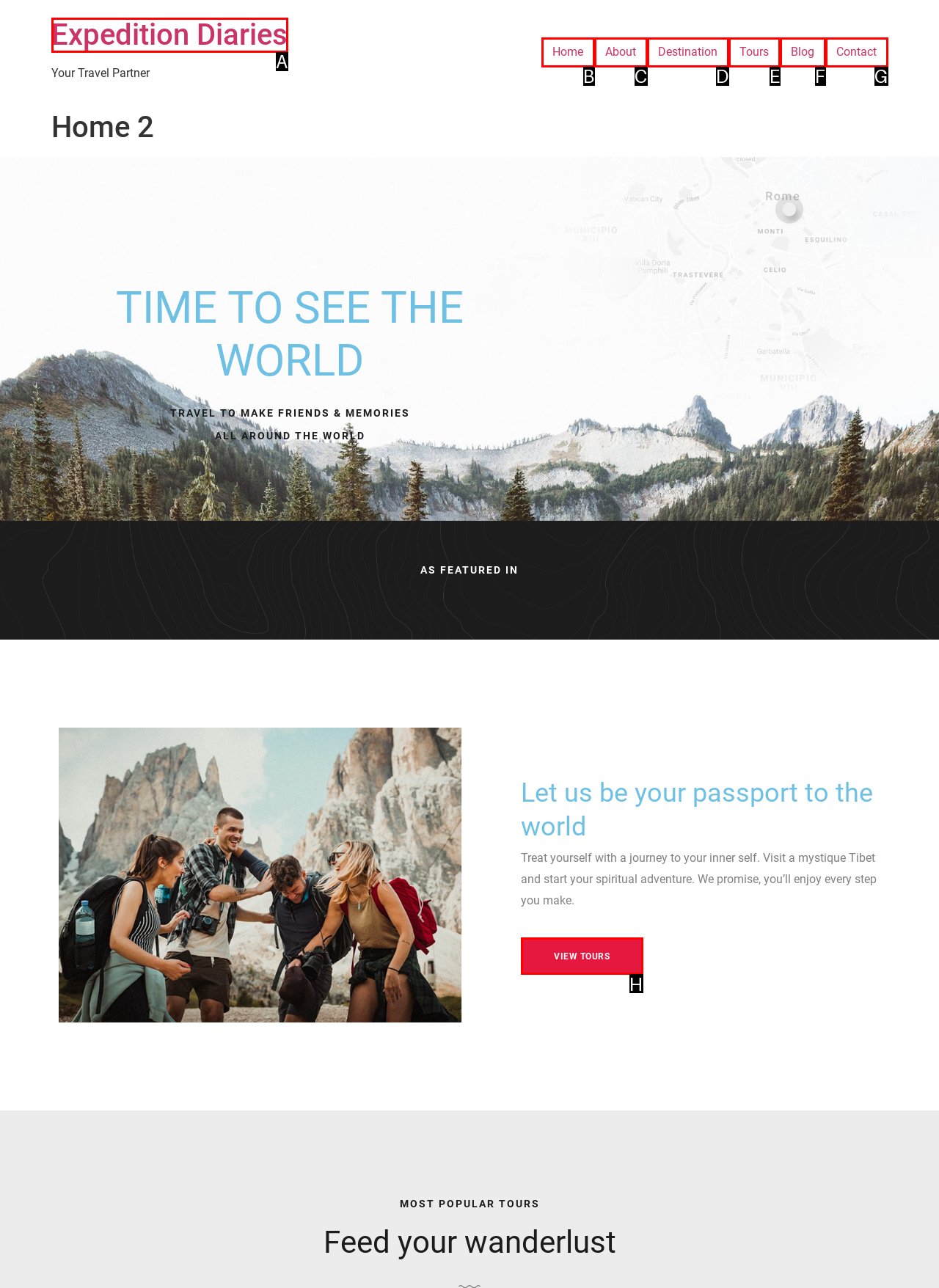Identify the HTML element that corresponds to the description: Add comment Provide the letter of the matching option directly from the choices.

None